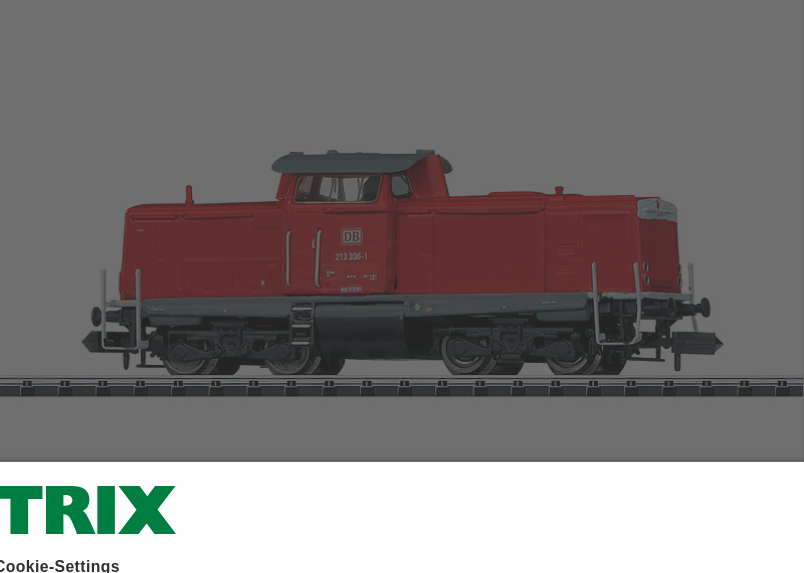Please provide a detailed answer to the question below by examining the image:
What is the material used for the body and frame of the model?

According to the caption, the model is constructed with metal for both the body and frame, which enhances its durability and aesthetic appeal.